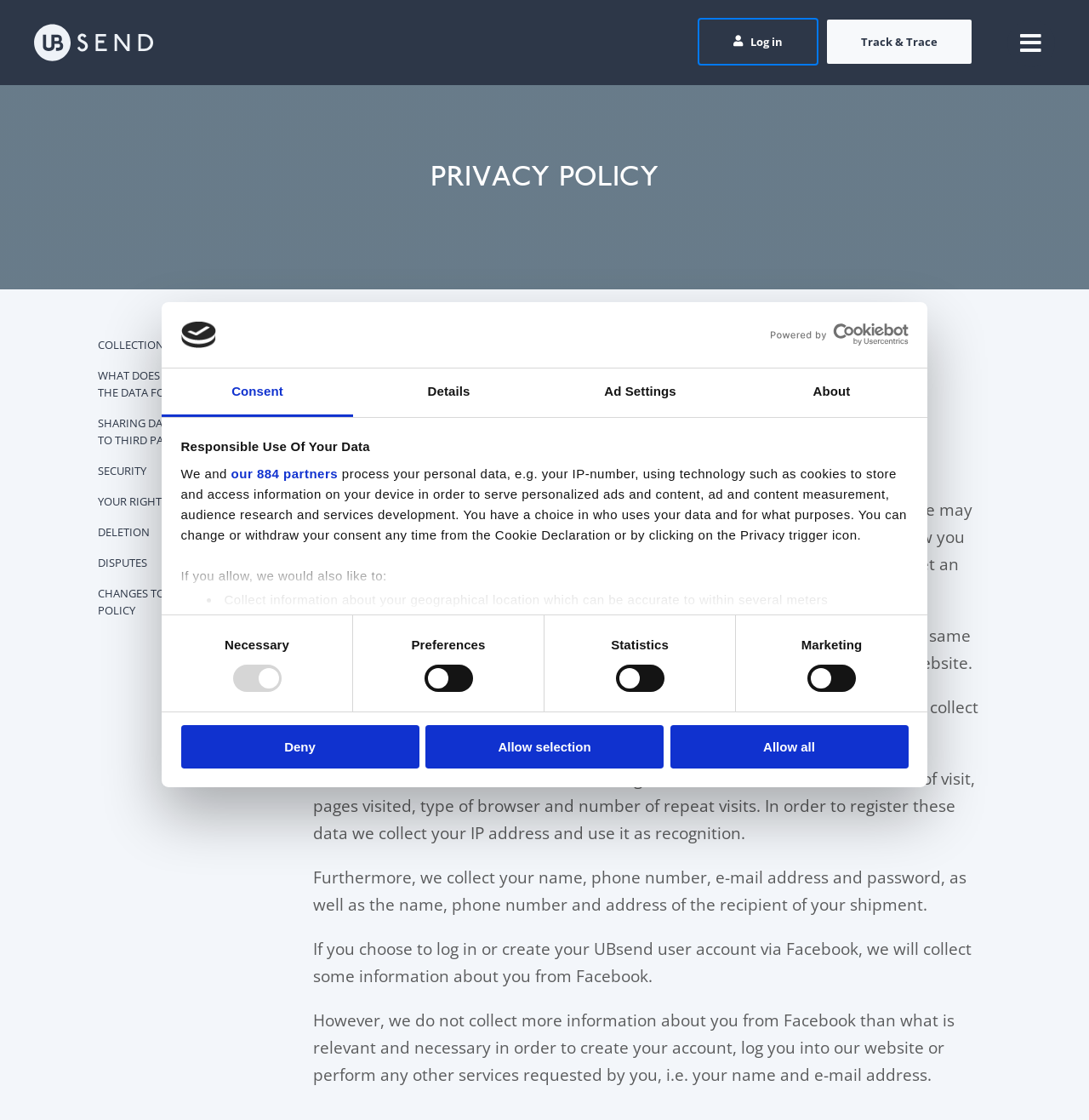Generate a thorough caption that explains the contents of the webpage.

The webpage is a privacy policy page for UBsend, a company that collects and processes personal data. At the top of the page, there is a logo and a navigation menu with links to "Log in", "Track & Trace", and other pages. Below the navigation menu, there is a heading "PRIVACY POLICY" followed by a list of links to different sections of the privacy policy, including "COLLECTION OF PERSONAL DATA", "WHAT DOES UNITED BROKER USE THE DATA FOR?", and others.

The main content of the page is divided into sections, each with a heading and a block of text. The first section, "COLLECTION OF PERSONAL DATA", explains that UBsend collects and processes personal data in accordance with applicable data protection law. The text also mentions that the company is owned and operated by Aktieselskabet af 10.12.2014, Fredskovvej 5, 7330 Brande.

Below this section, there is a dialog box with a heading "Responsible Use Of Your Data" and a tab list with four tabs: "Consent", "Details", "Ad Settings", and "About". The "Consent" tab is selected by default and contains a block of text explaining how UBsend uses cookies and other technologies to collect and process personal data. The text also explains that users have a choice in who uses their data and for what purposes.

Below the dialog box, there are three buttons: "Deny", "Allow selection", and "Allow all". These buttons are likely used to manage consent for data collection and processing.

On the right side of the page, there is a sidebar with a heading "Consent Selection" and a list of checkboxes for "Necessary", "Preferences", "Statistics", and "Marketing". These checkboxes are likely used to select which types of data collection and processing are allowed.

Overall, the webpage is a detailed privacy policy page that explains how UBsend collects and processes personal data, and provides users with options to manage their consent for data collection and processing.